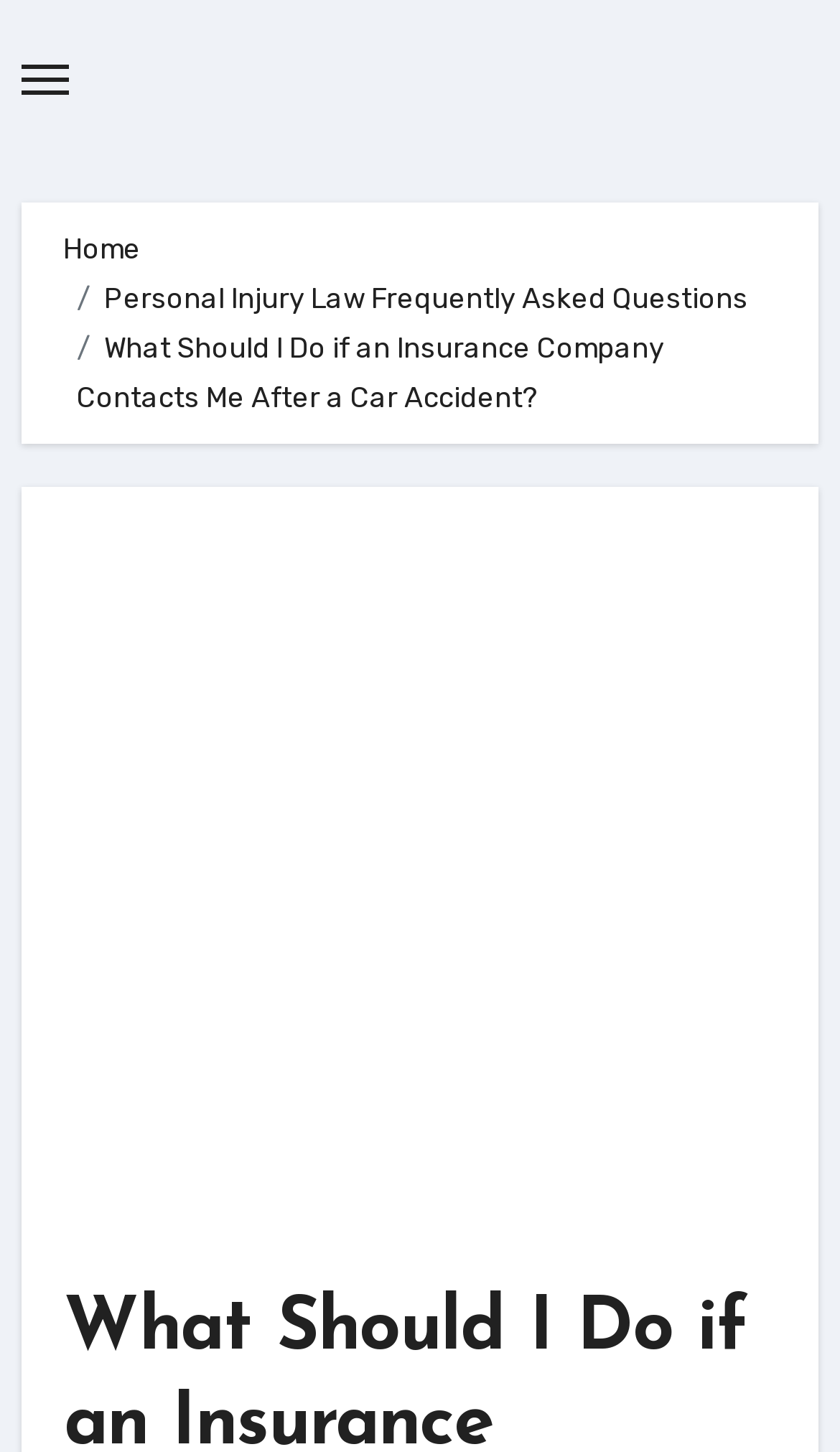Please answer the following question using a single word or phrase: 
What is above the navigation breadcrumb?

Toggle navigation button